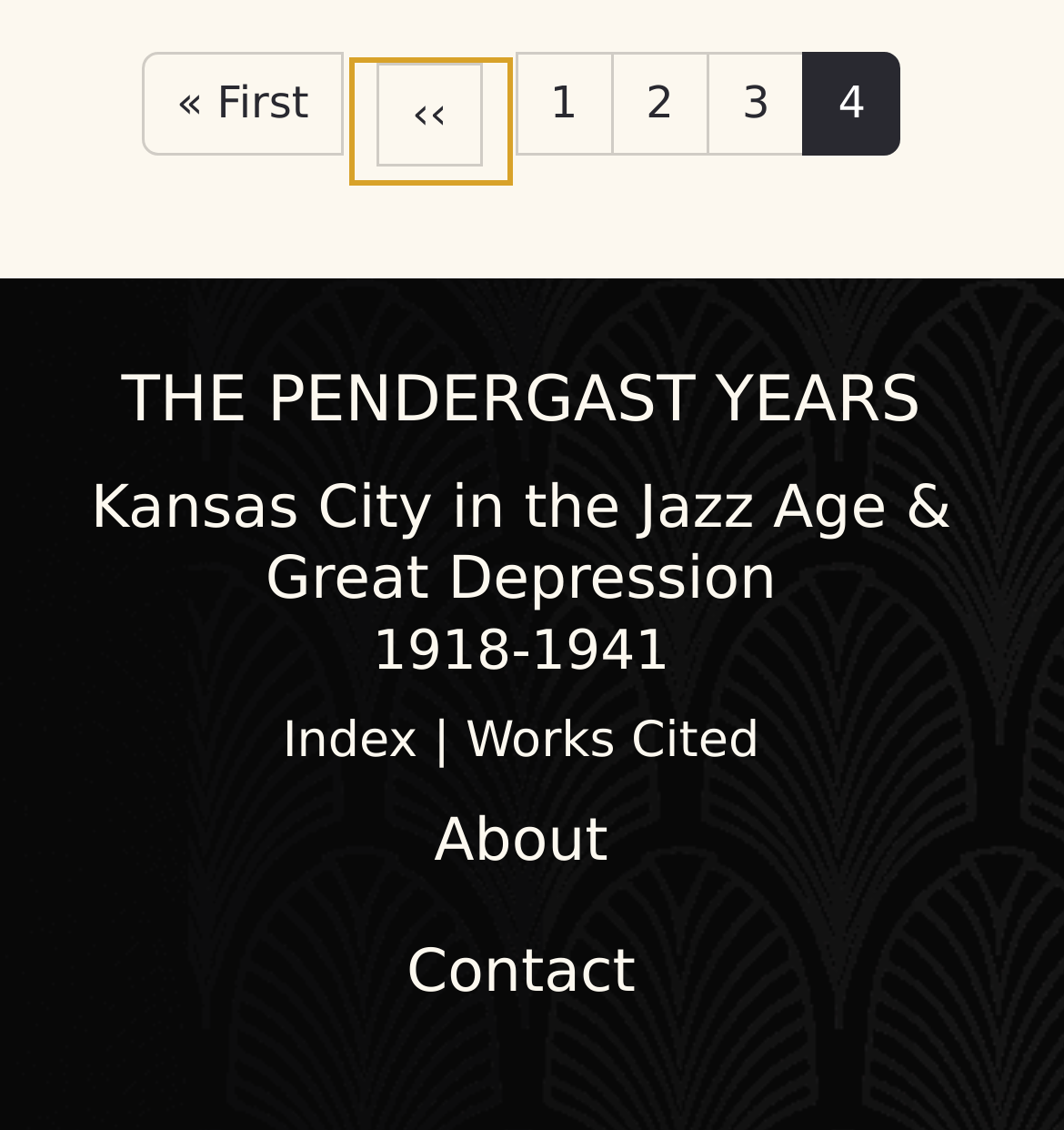Could you determine the bounding box coordinates of the clickable element to complete the instruction: "access QT Pro"? Provide the coordinates as four float numbers between 0 and 1, i.e., [left, top, right, bottom].

None